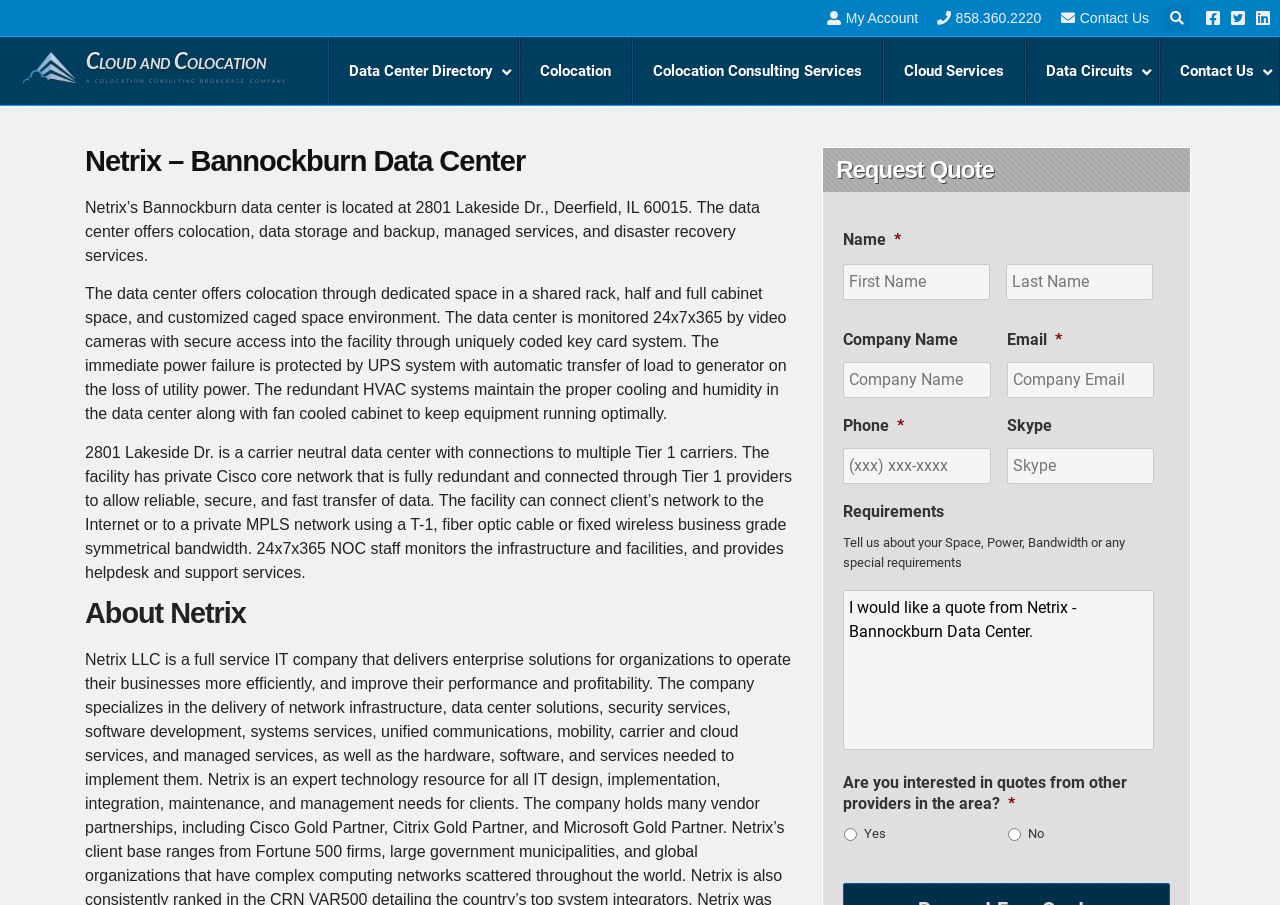What is the security feature mentioned for accessing the facility?
Please give a detailed and elaborate answer to the question.

I found the answer by reading the static text on the webpage, which mentions 'The data center is monitored 24x7x365 by video cameras with secure access into the facility through uniquely coded key card system.' This indicates that the facility uses a uniquely coded key card system for secure access.